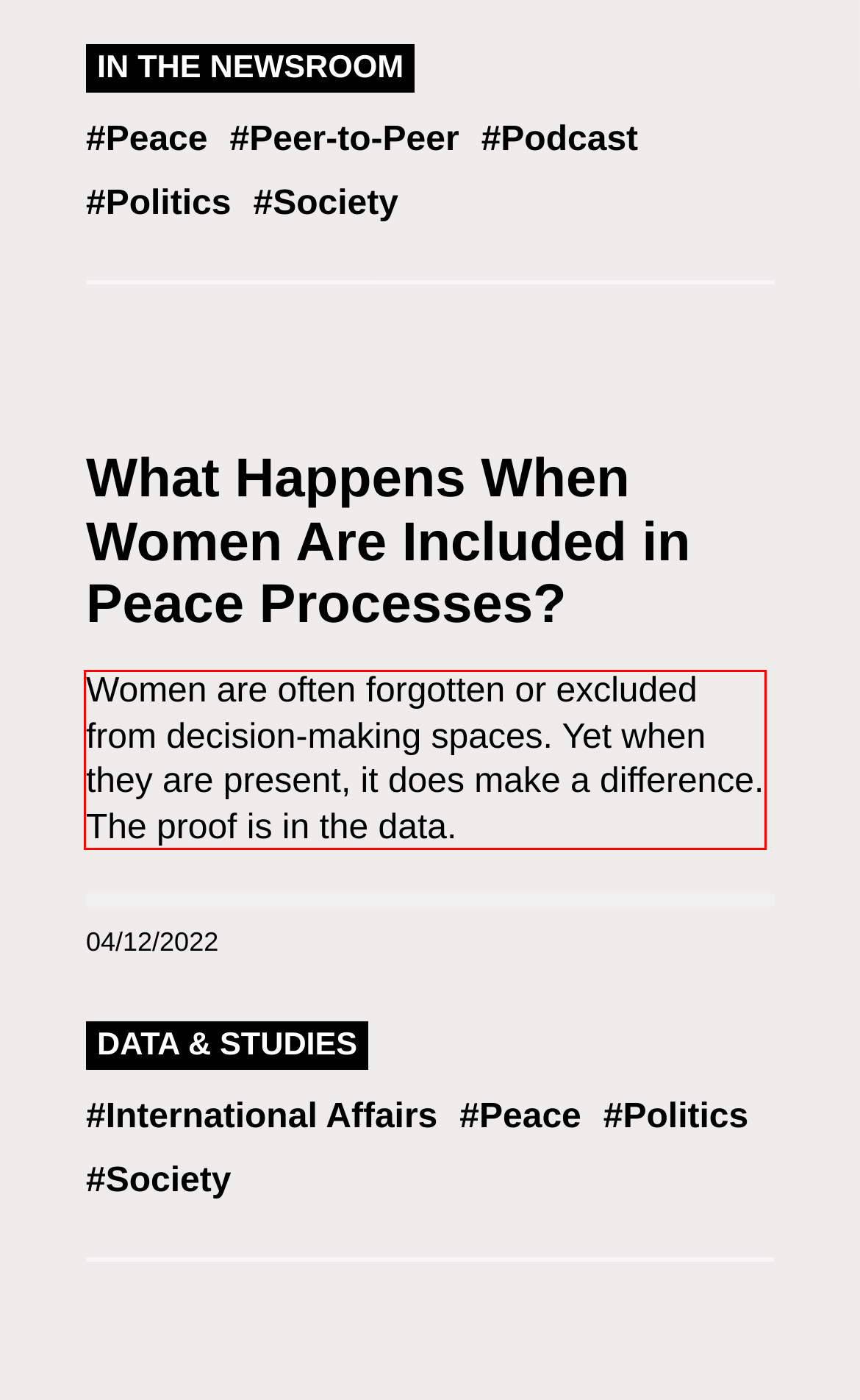Within the screenshot of the webpage, there is a red rectangle. Please recognize and generate the text content inside this red bounding box.

Women are often forgotten or excluded from decision-making spaces. Yet when they are present, it does make a difference. The proof is in the data.